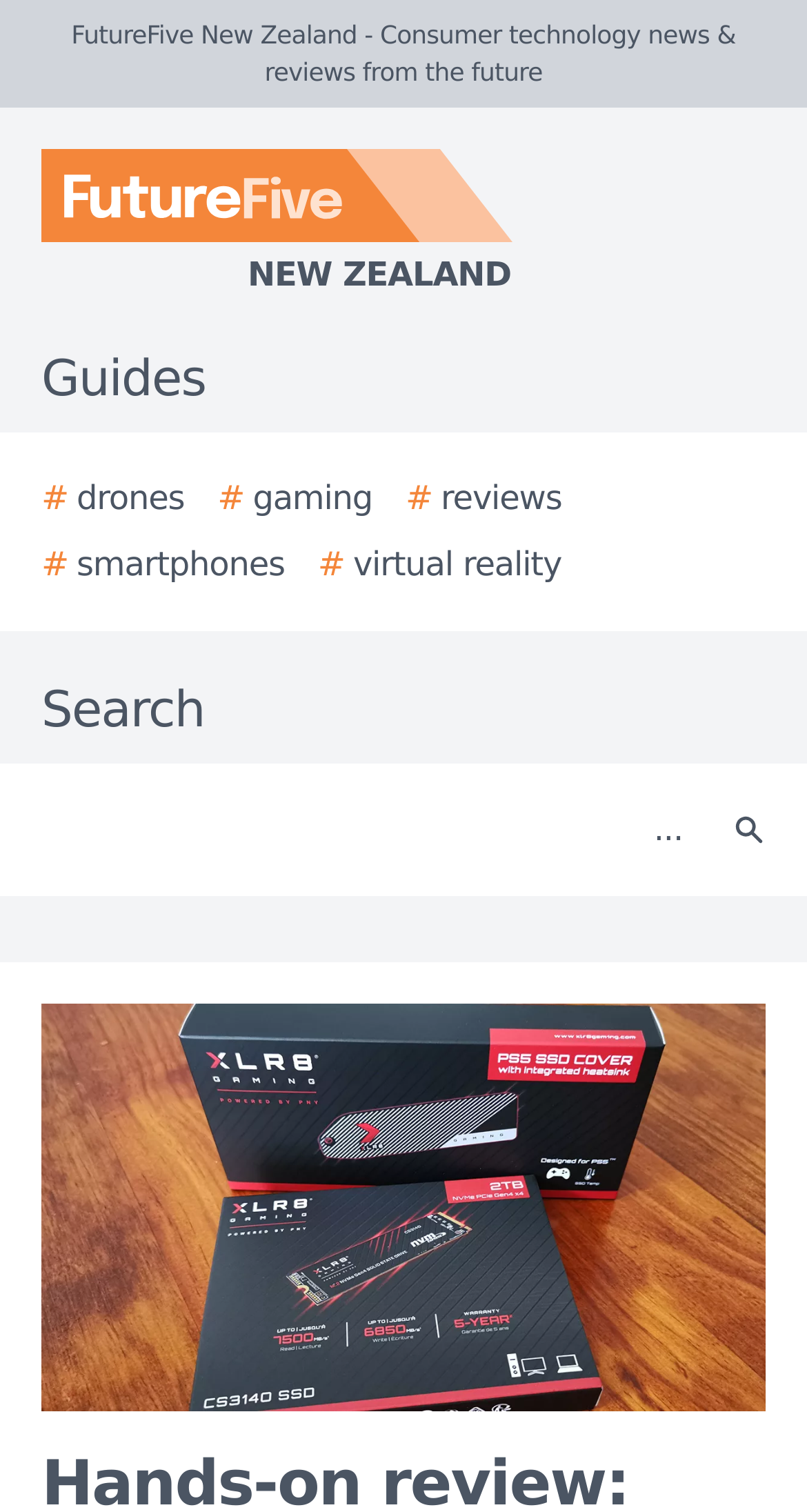Provide an in-depth caption for the webpage.

The webpage appears to be a review article from FutureFive New Zealand, a consumer technology news and reviews website. At the top left of the page, there is a logo of FutureFive New Zealand, accompanied by a link to the website's homepage. 

Below the logo, there is a navigation menu with links to various categories, including guides, drones, gaming, reviews, smartphones, and virtual reality. The menu is positioned at the top center of the page.

To the right of the navigation menu, there is a search bar with a text box and a search button. The search bar is located at the top right of the page.

The main content of the webpage is a review article, titled "Hands-on review: PNY XLR8 Gaming NVMe Gen4x4 SSD and PS5 SSD Cover with integrated heatsink". The article features an image related to the story, which takes up most of the page's width and is positioned below the search bar.

There are two smaller images on the page: one is an icon within the search button, and the other is an integrated heatsink image, which is likely related to the review article.